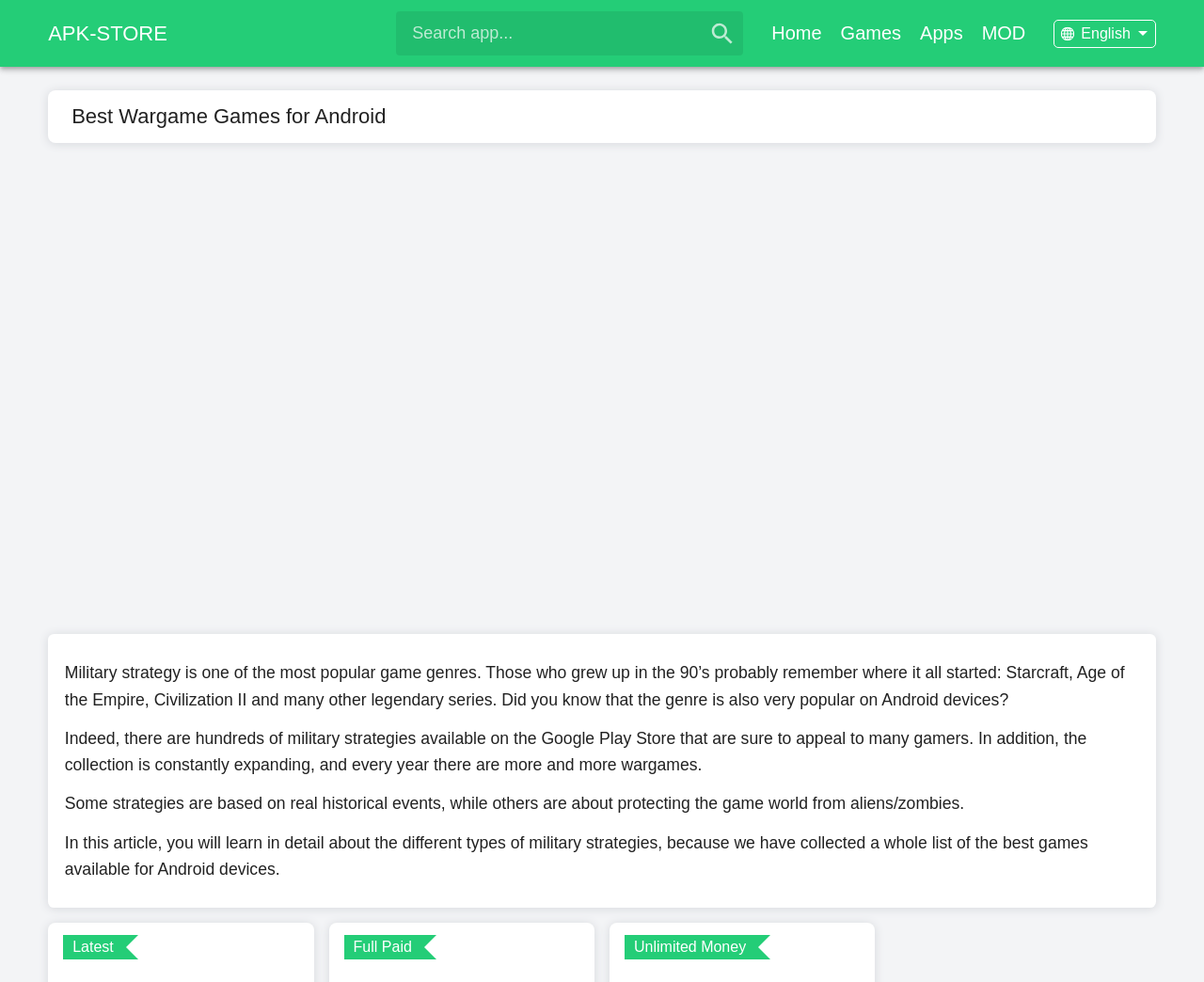With reference to the image, please provide a detailed answer to the following question: What is the purpose of the article?

The webpage mentions that 'In this article, you will learn in detail about the different types of military strategies, because we have collected a whole list of the best games available for Android devices', which suggests that the purpose of the article is to provide a list of the best Wargame Games available for Android devices.